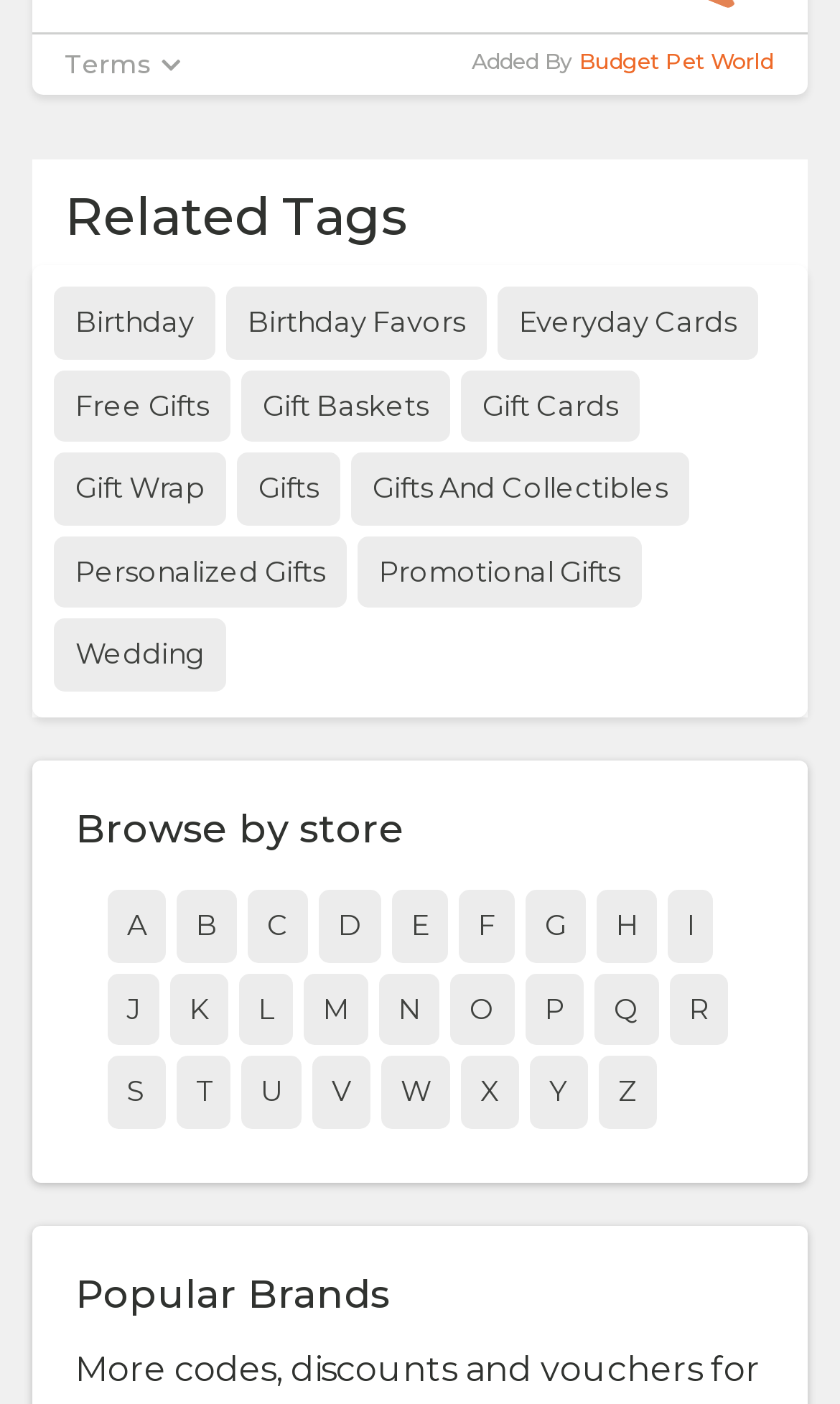How many links are there under 'Browse by store'?
Utilize the image to construct a detailed and well-explained answer.

Under the 'Browse by store' heading, there are 26 links, each representing a letter of the alphabet, ranging from 'A' to 'Z', located in a grid layout with a bounding box of [0.09, 0.572, 0.91, 0.611].